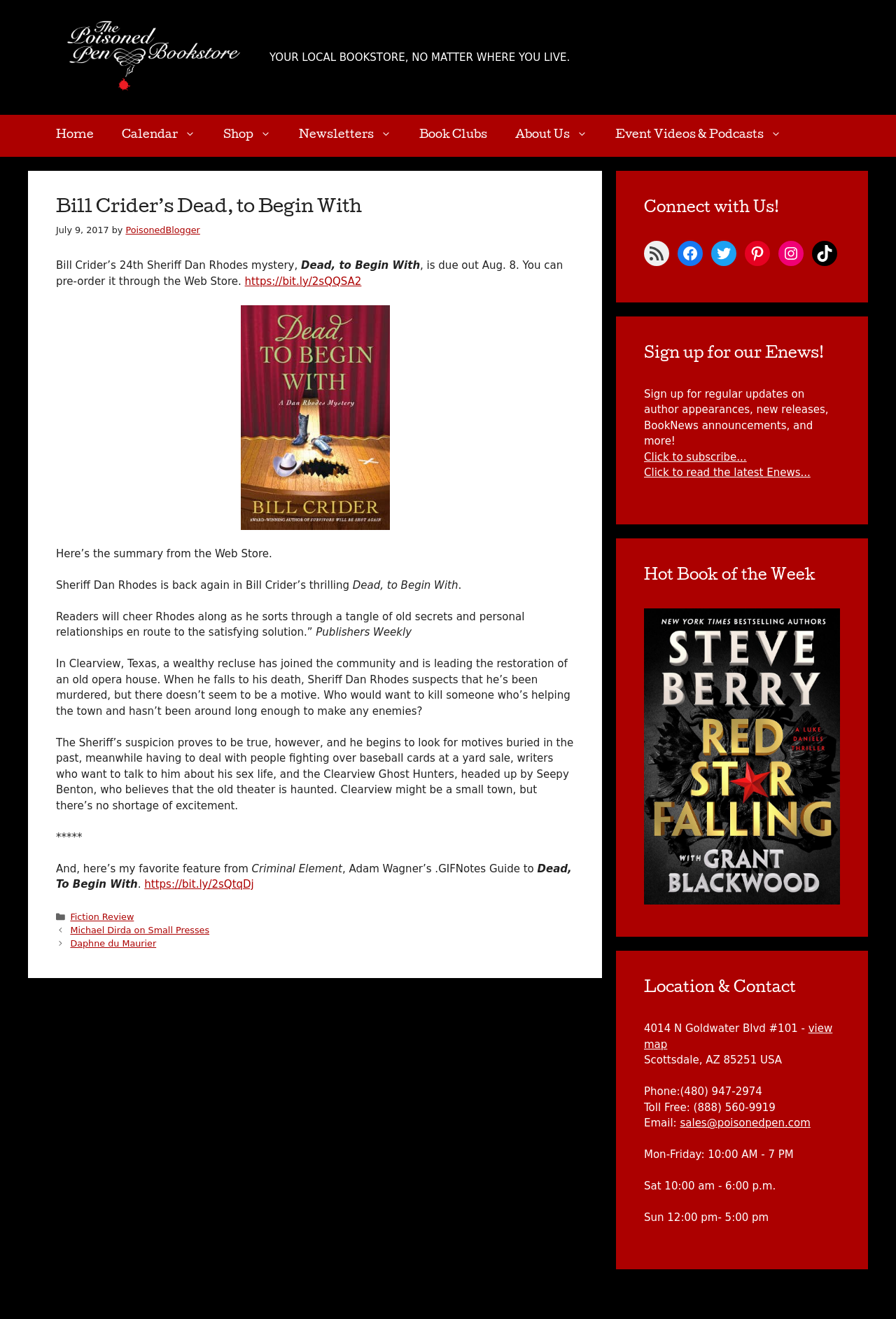Use a single word or phrase to respond to the question:
What is the address of the bookstore?

4014 N Goldwater Blvd #101, Scottsdale, AZ 85251 USA